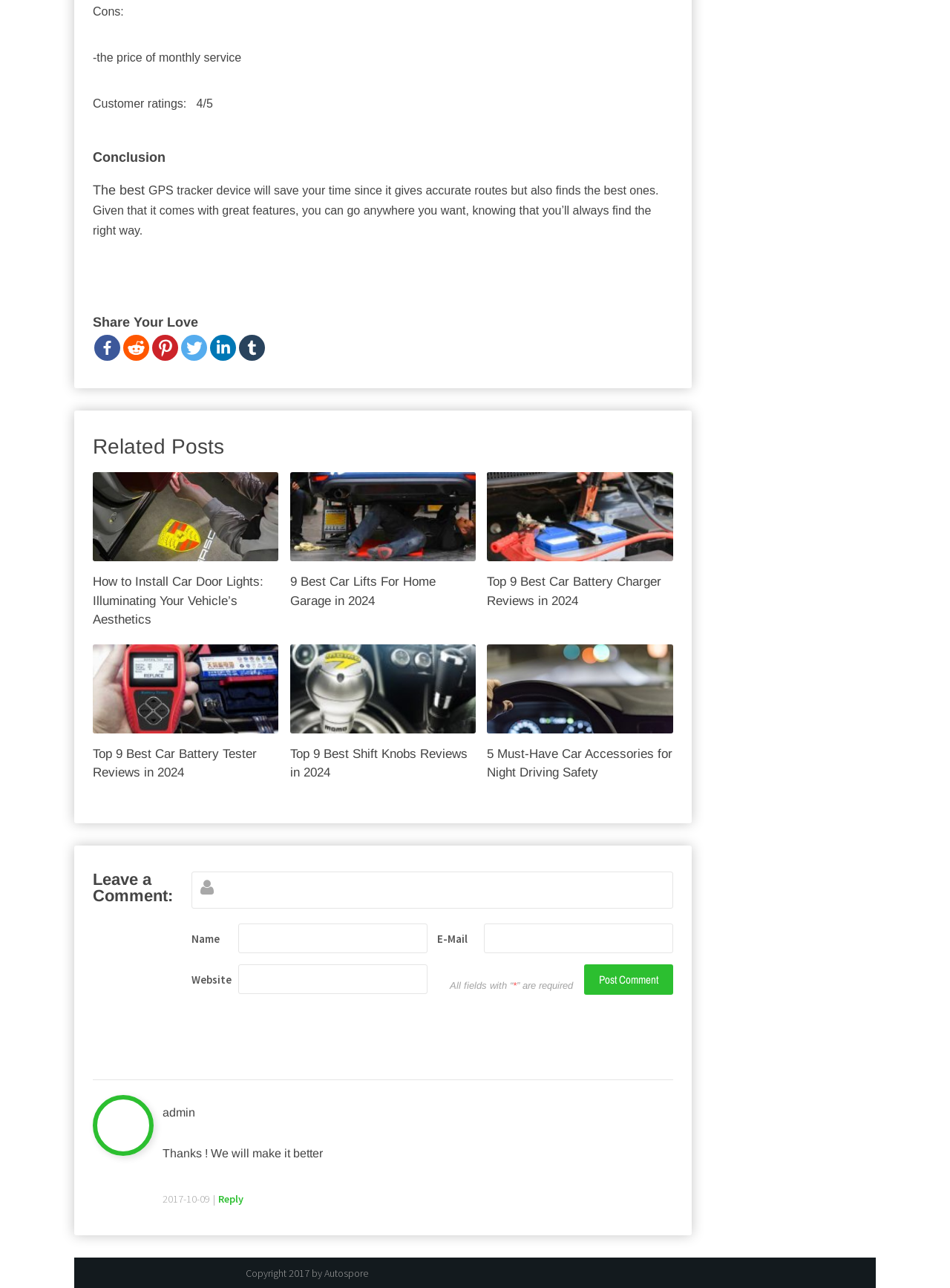How many social media platforms are available for sharing? Based on the image, give a response in one word or a short phrase.

6